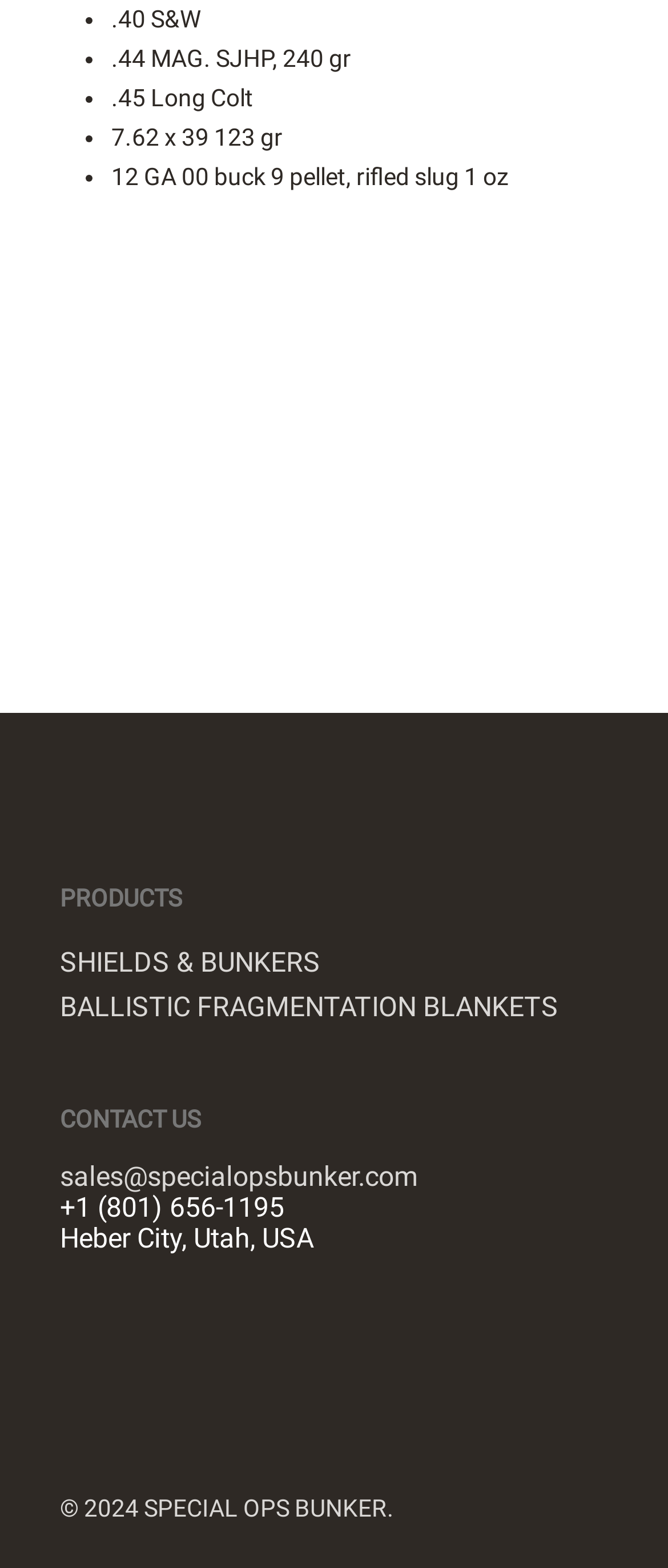Please reply with a single word or brief phrase to the question: 
What is the company name?

SPECIAL OPS BUNKER